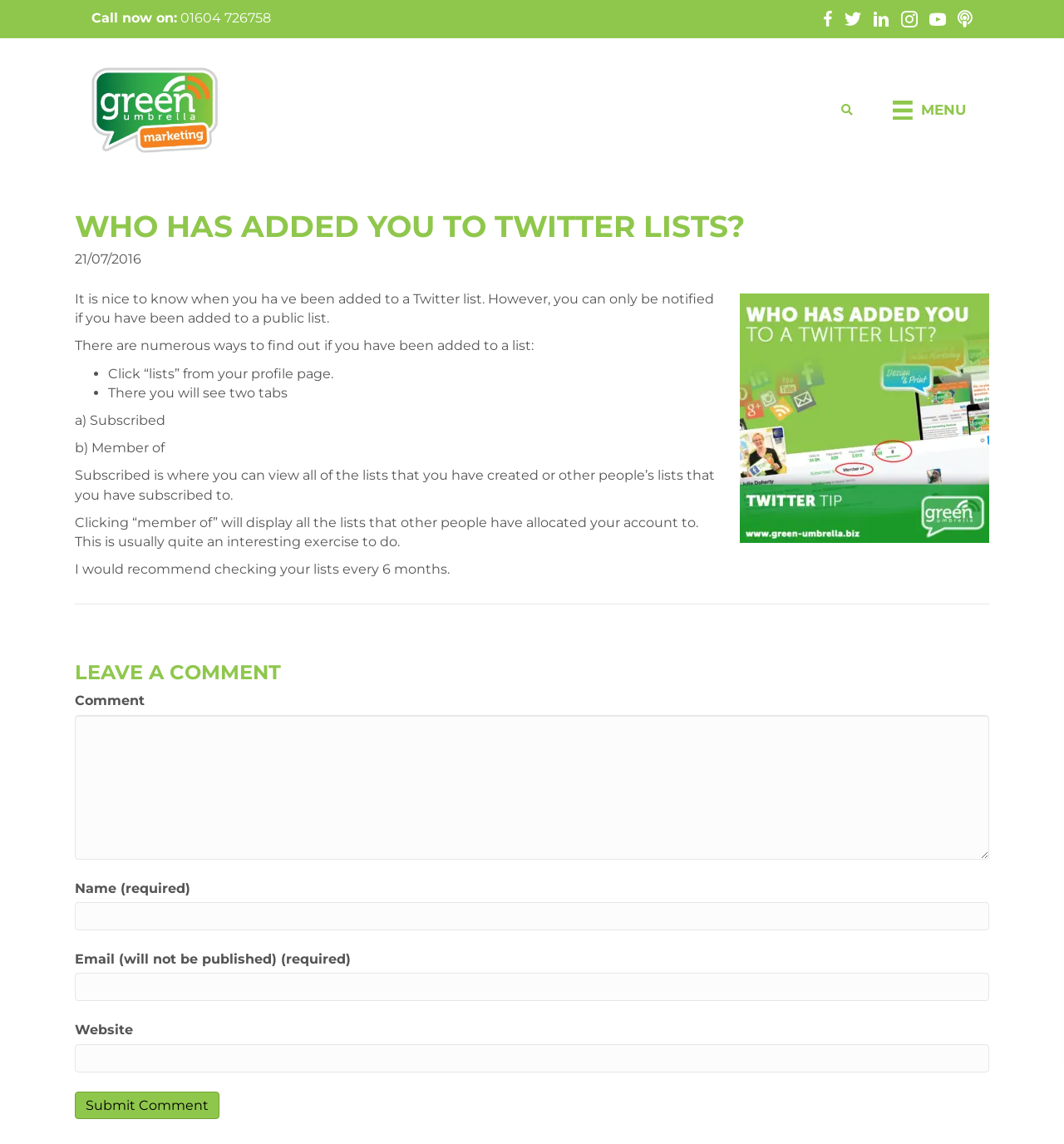Provide the bounding box coordinates of the HTML element this sentence describes: "Menu".

[0.833, 0.082, 0.914, 0.111]